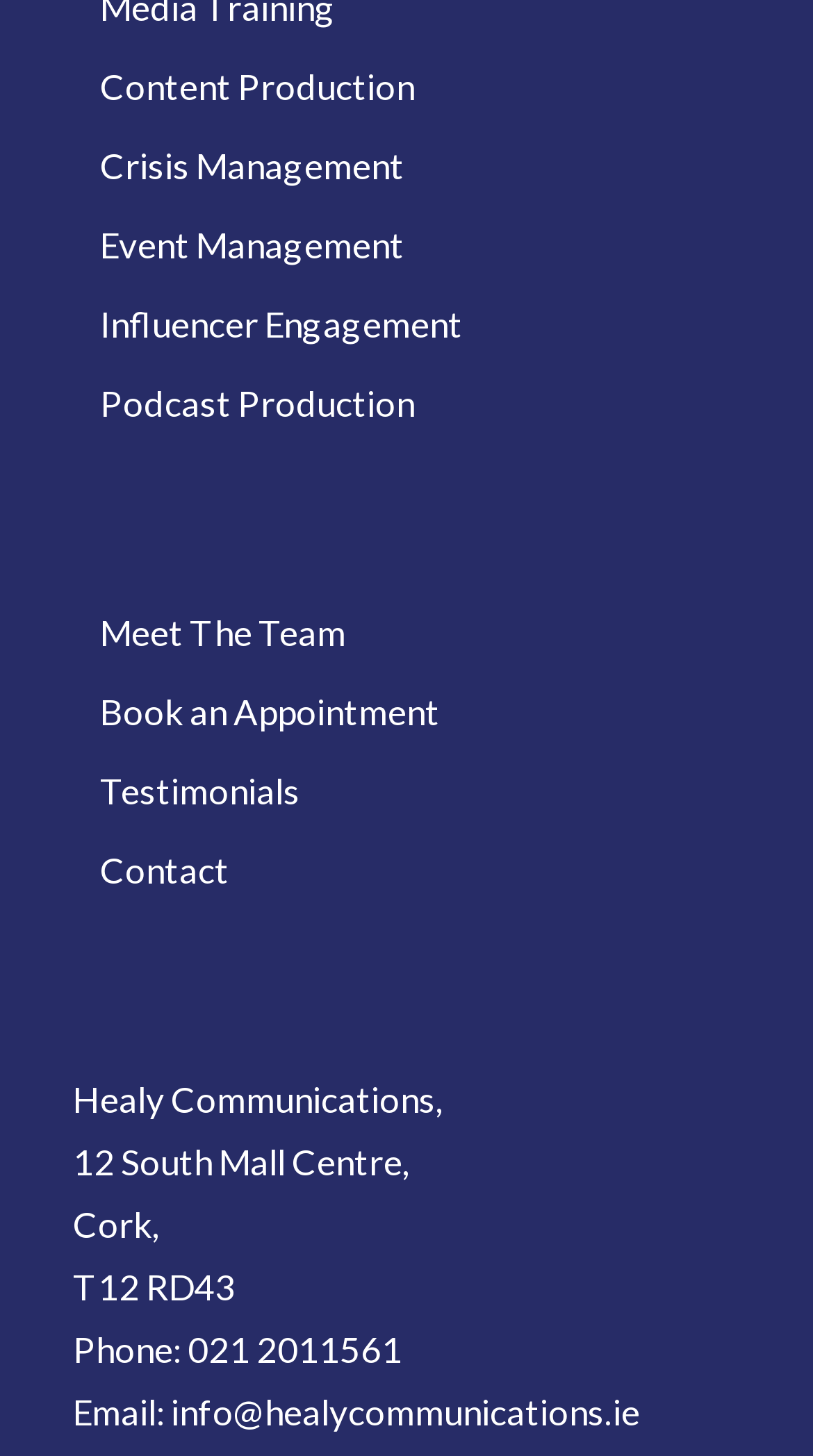Pinpoint the bounding box coordinates of the clickable area needed to execute the instruction: "Call the phone number". The coordinates should be specified as four float numbers between 0 and 1, i.e., [left, top, right, bottom].

[0.231, 0.912, 0.495, 0.942]